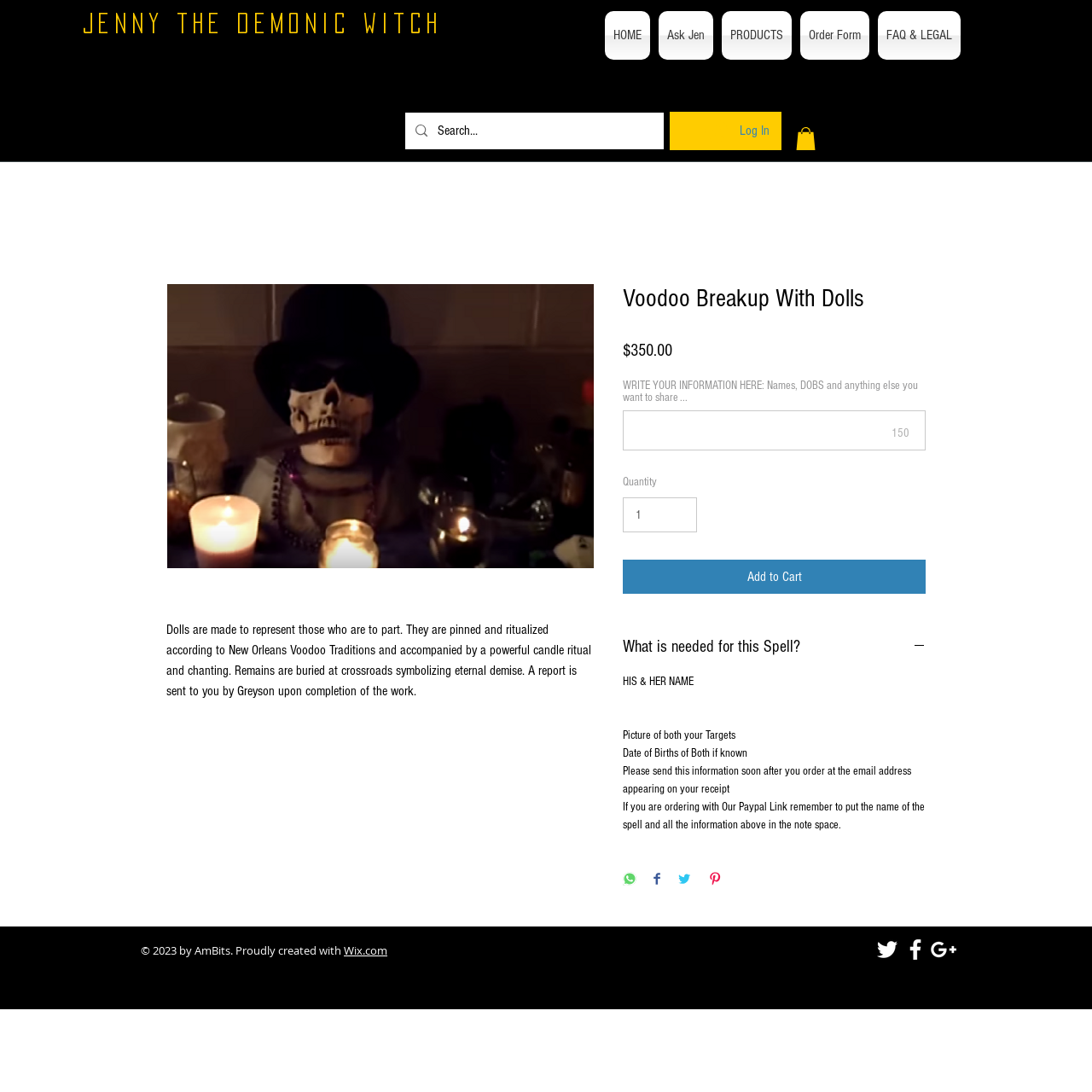How can users share the Voodoo Breakup With Dolls spell on social media?
Based on the image, give a one-word or short phrase answer.

Through WhatsApp, Facebook, Twitter, and Pinterest